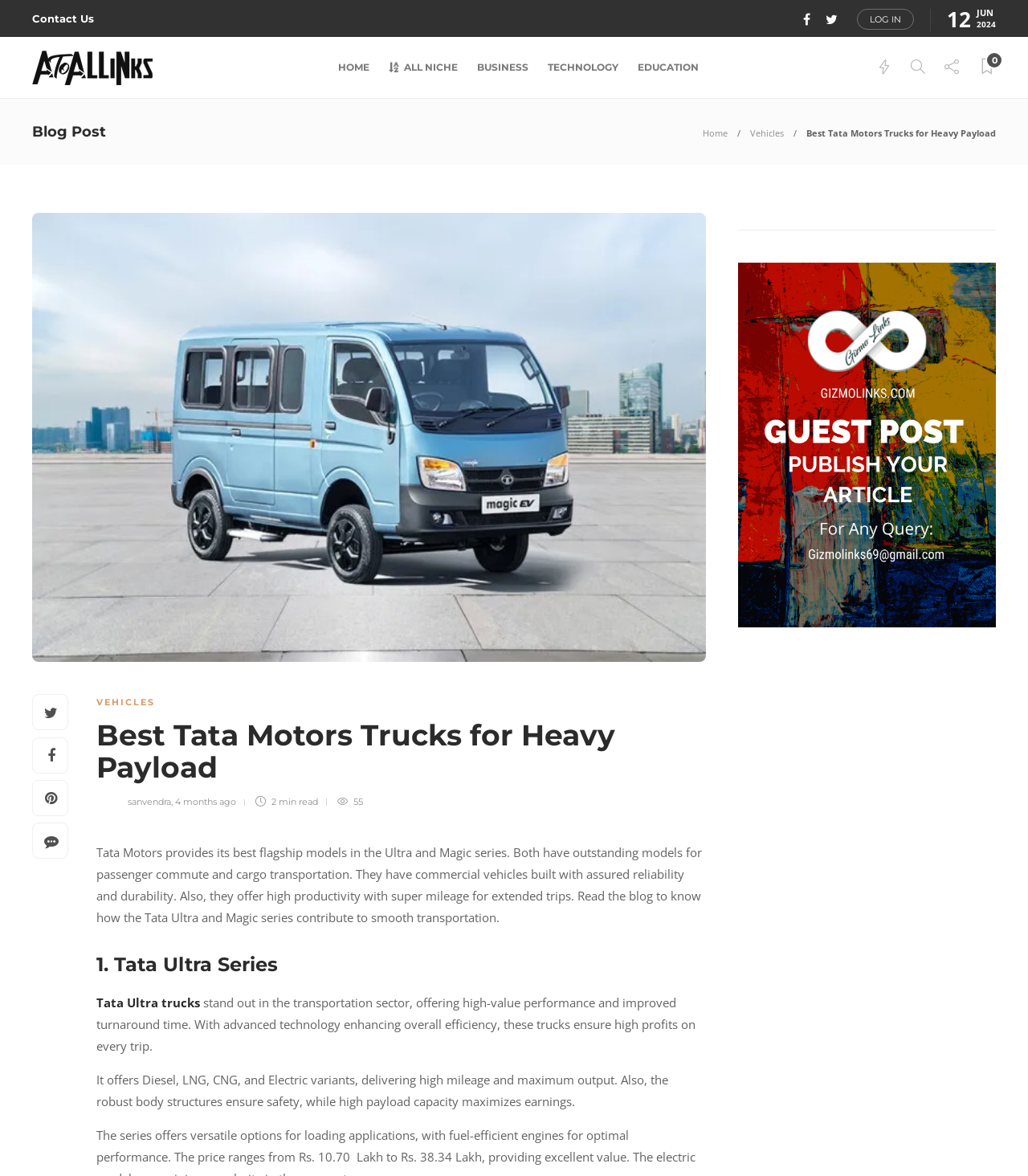Bounding box coordinates are specified in the format (top-left x, top-left y, bottom-right x, bottom-right y). All values are floating point numbers bounded between 0 and 1. Please provide the bounding box coordinate of the region this sentence describes: Log in

[0.834, 0.007, 0.889, 0.025]